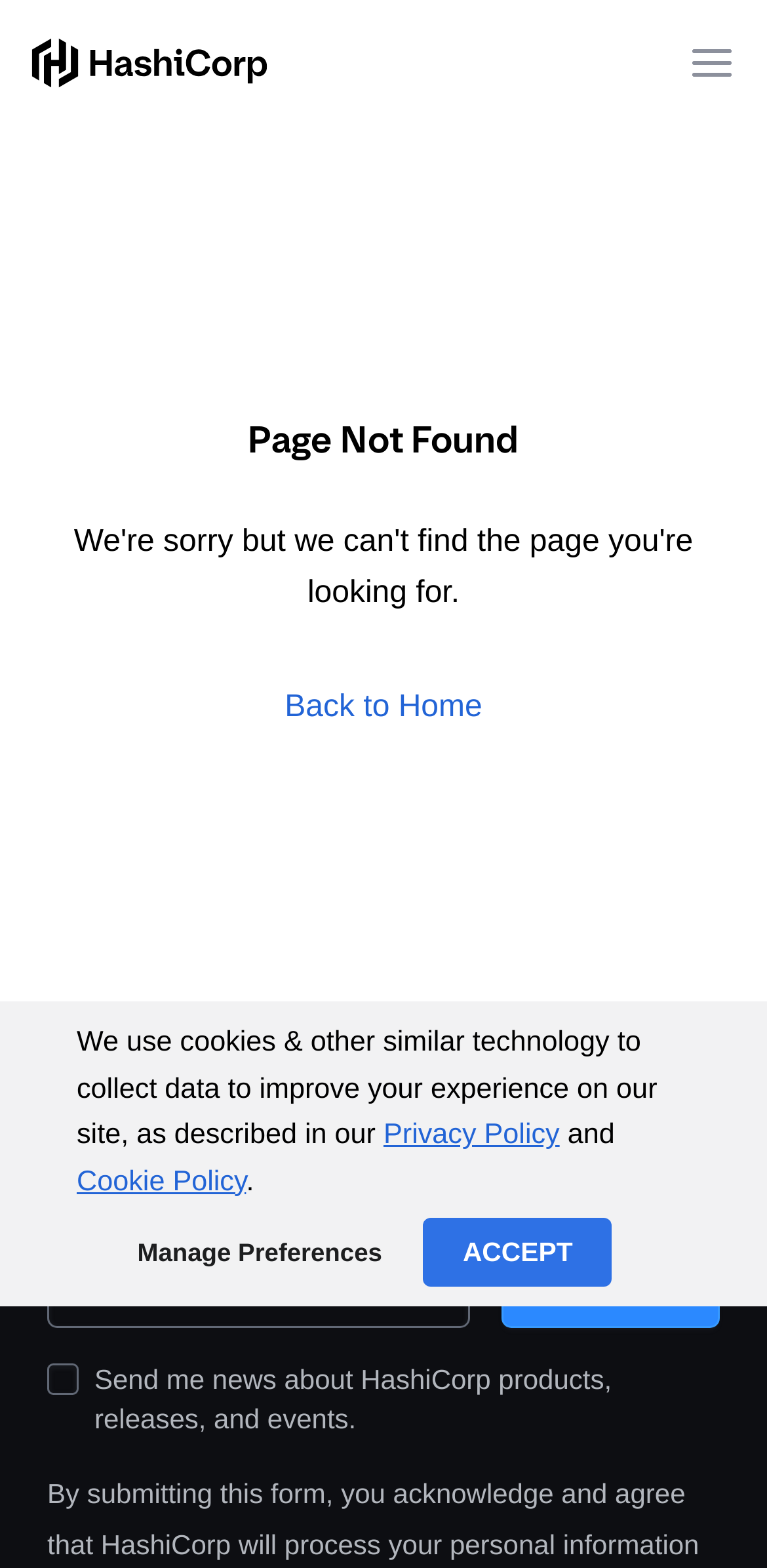Extract the main title from the webpage and generate its text.

Page Not Found